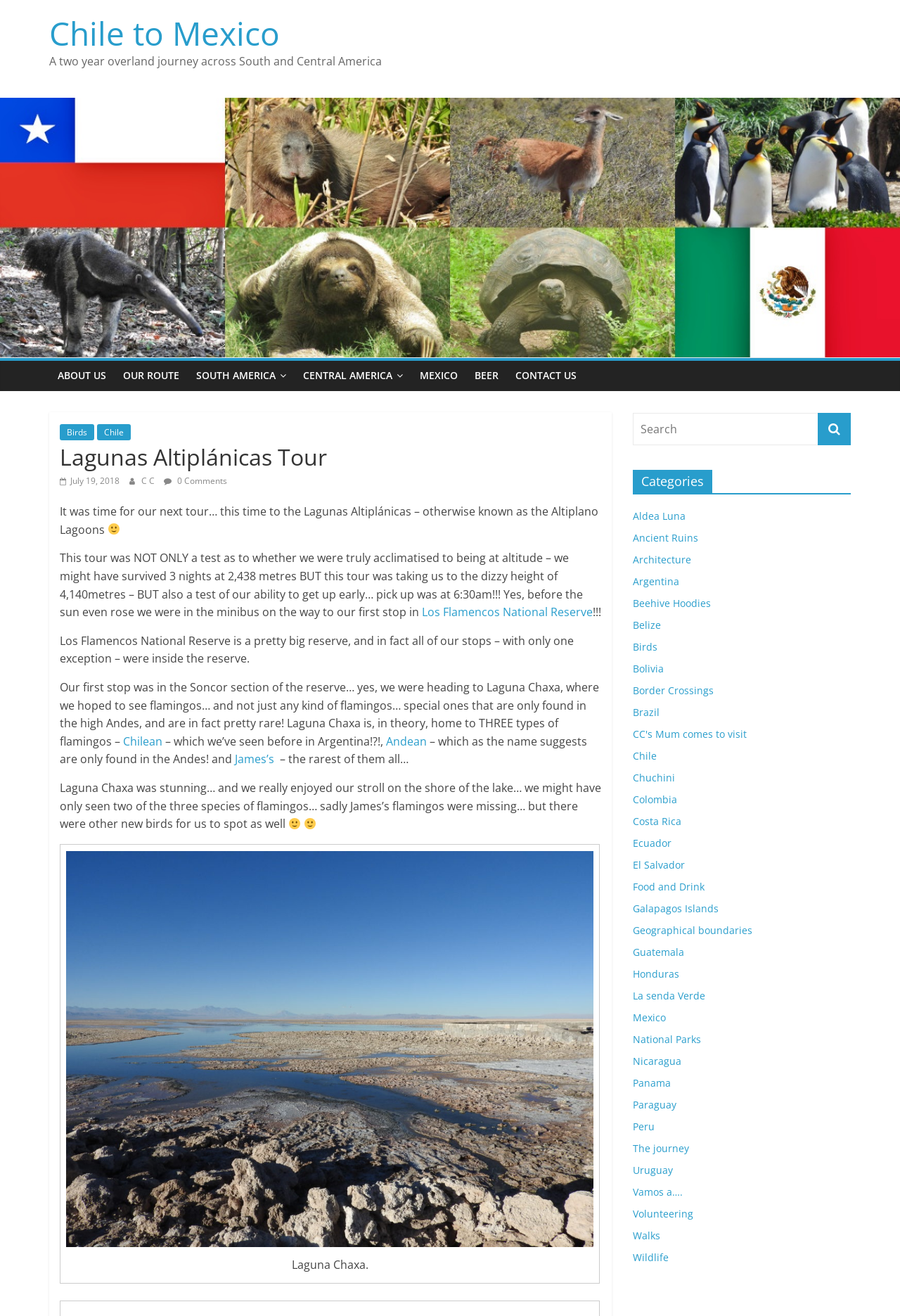Analyze and describe the webpage in a detailed narrative.

This webpage is about a two-year overland journey across South and Central America, specifically the Lagunas Altiplánicas Tour from Chile to Mexico. At the top, there is a heading "Chile to Mexico" with a link to the same title. Below it, there is a brief description of the tour. 

On the left side, there is a large image taking up most of the vertical space, with a heading "Lagunas Altiplánicas Tour" above it. Below the image, there are several links to different sections of the website, including "ABOUT US", "OUR ROUTE", "SOUTH AMERICA", "CENTRAL AMERICA", "MEXICO", "BEER", and "CONTACT US". 

To the right of the image, there is a blog post about the Lagunas Altiplánicas Tour. The post starts with a brief introduction, followed by a description of the tour, including the stops and the sights seen. There are several links to specific locations and topics within the post, such as "Los Flamencos National Reserve" and "Chilean flamingos". The post also includes several images and emojis.

At the bottom of the page, there are two columns of links to categories and tags, including "Aldea Luna", "Ancient Ruins", "Architecture", and many others. There is also a search box and a button to search the website.